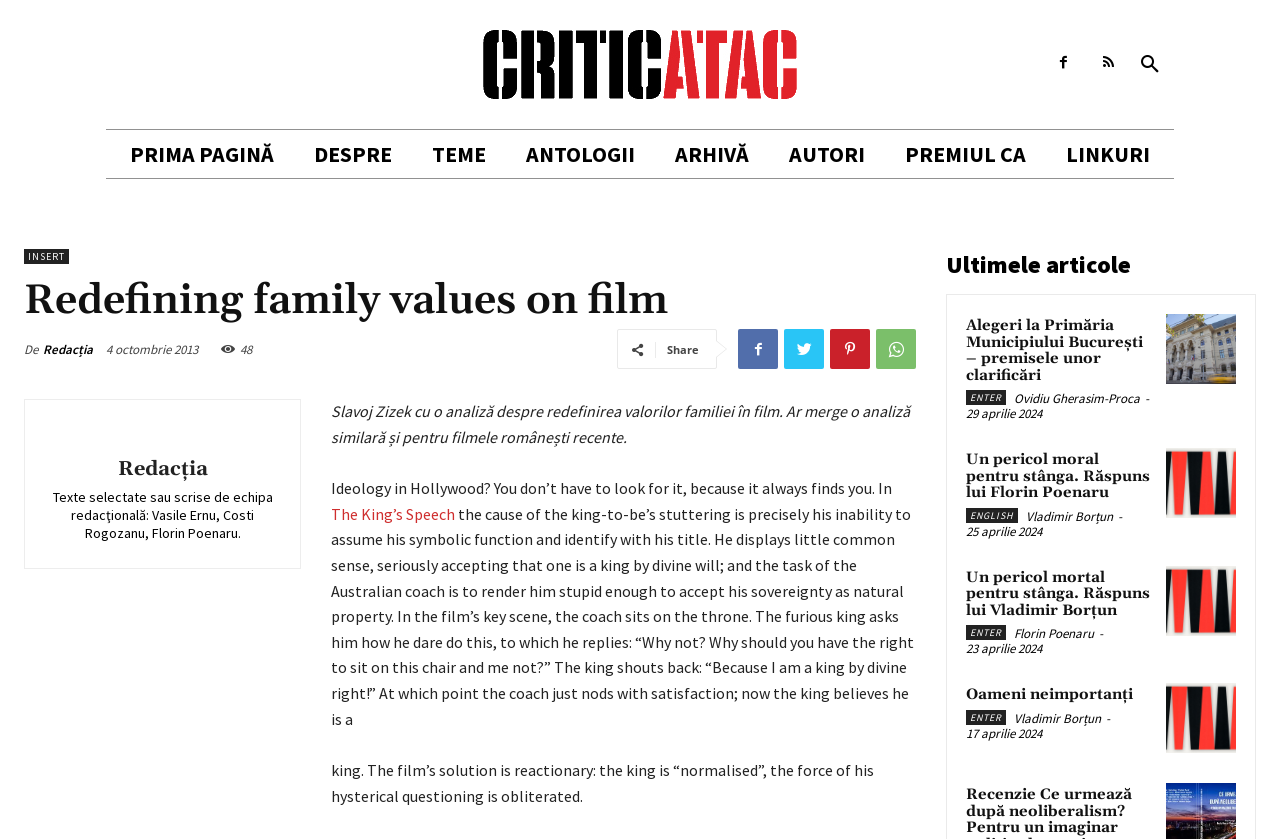Determine the bounding box coordinates for the area you should click to complete the following instruction: "Go to PRIMA PAGINĂ".

[0.086, 0.155, 0.23, 0.212]